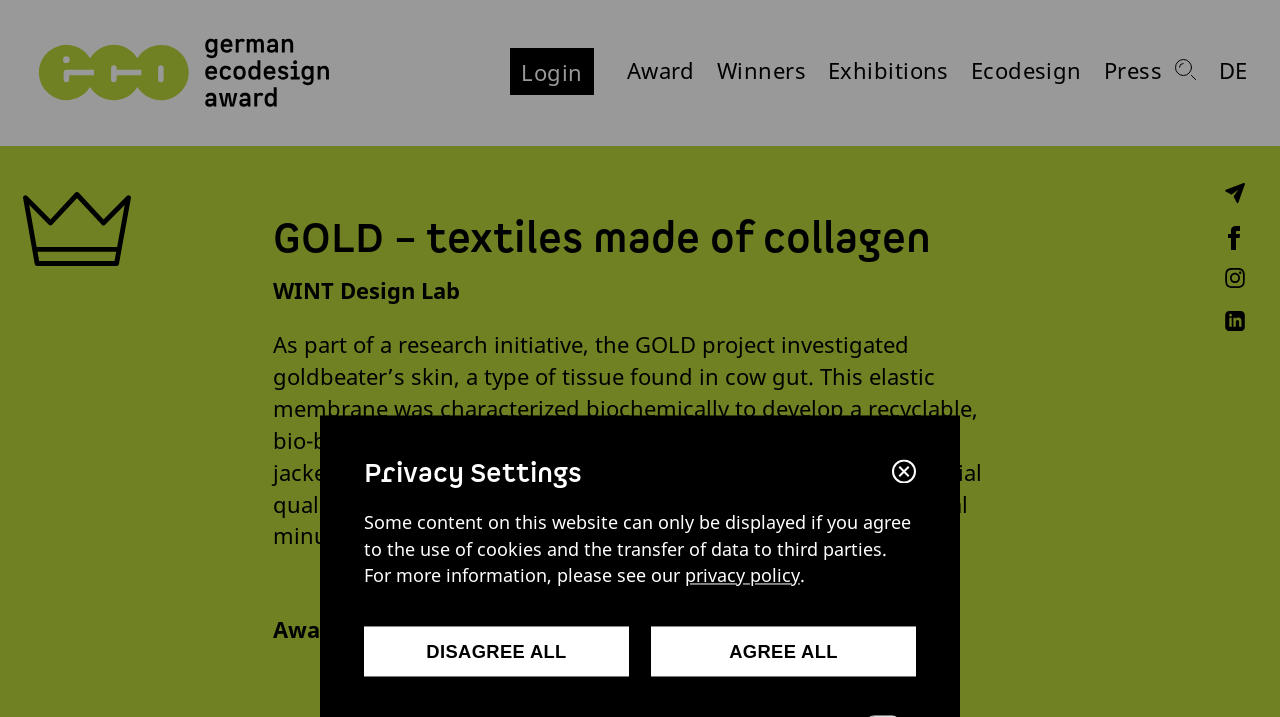Can you find and generate the webpage's heading?

GOLD – textiles made of collagen